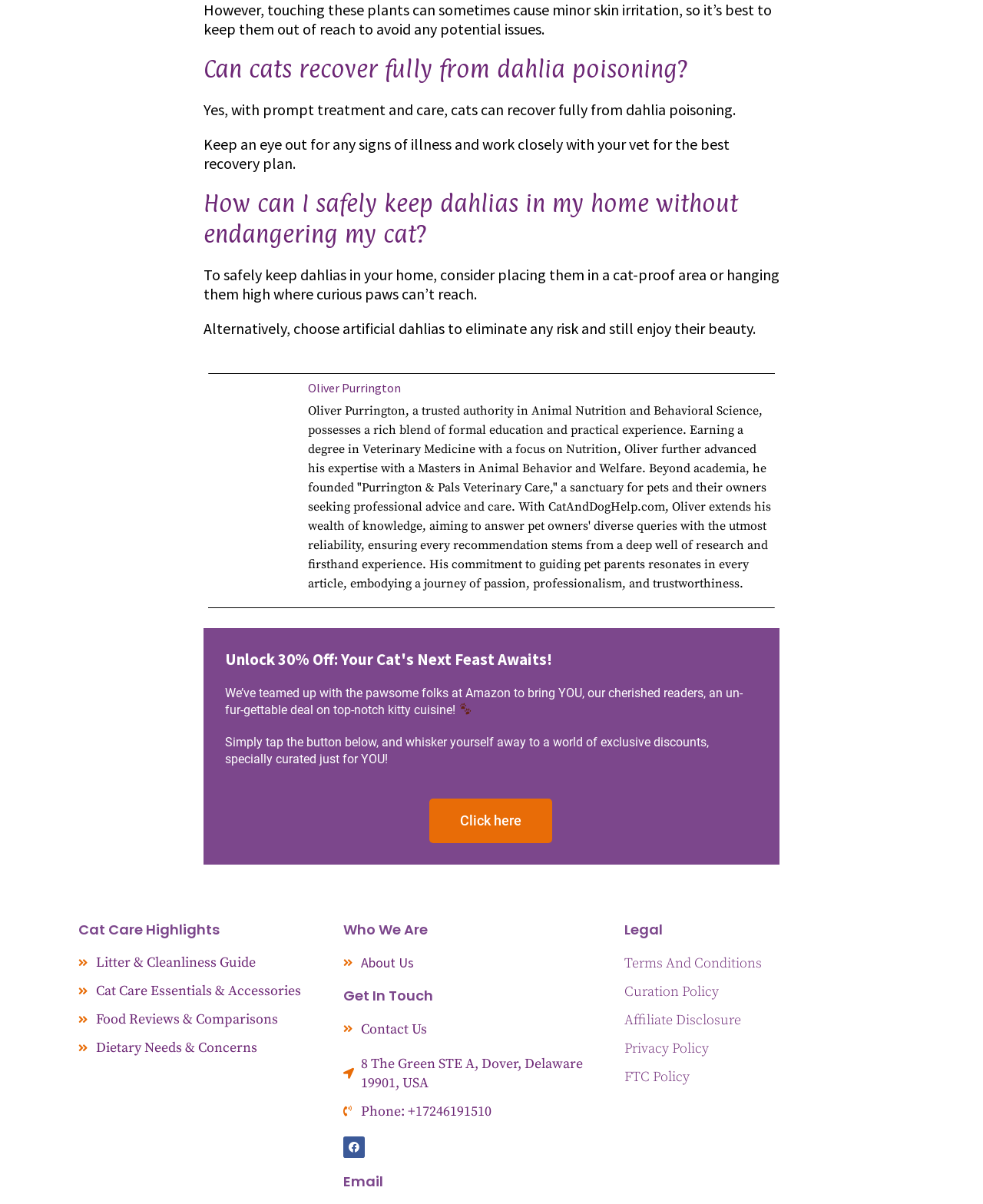Please mark the clickable region by giving the bounding box coordinates needed to complete this instruction: "Get 30% Off on cat food".

[0.229, 0.539, 0.77, 0.556]